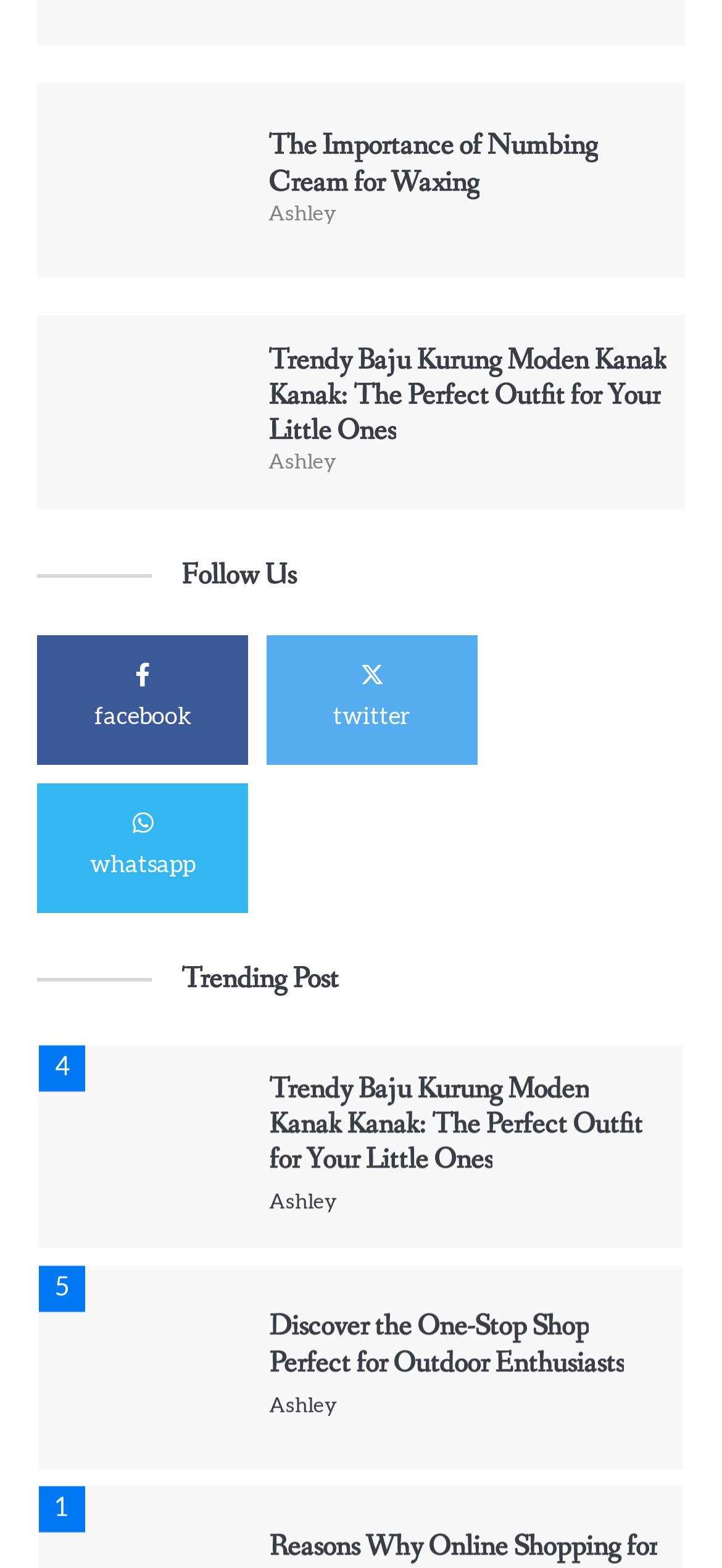Find the bounding box coordinates for the area that must be clicked to perform this action: "Visit Ashley's profile".

[0.372, 0.13, 0.467, 0.143]